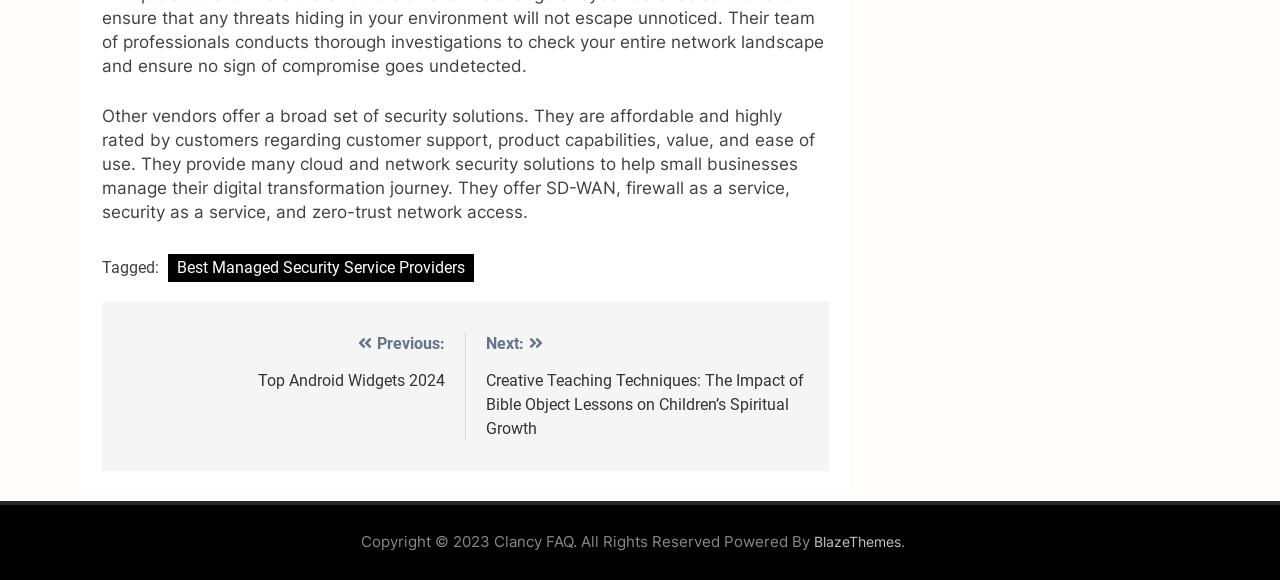What is the main topic of the text?
Using the information from the image, provide a comprehensive answer to the question.

The main topic of the text is security solutions because the text mentions 'security solutions', 'cloud and network security solutions', 'SD-WAN', 'firewall as a service', 'security as a service', and 'zero-trust network access', which are all related to security.